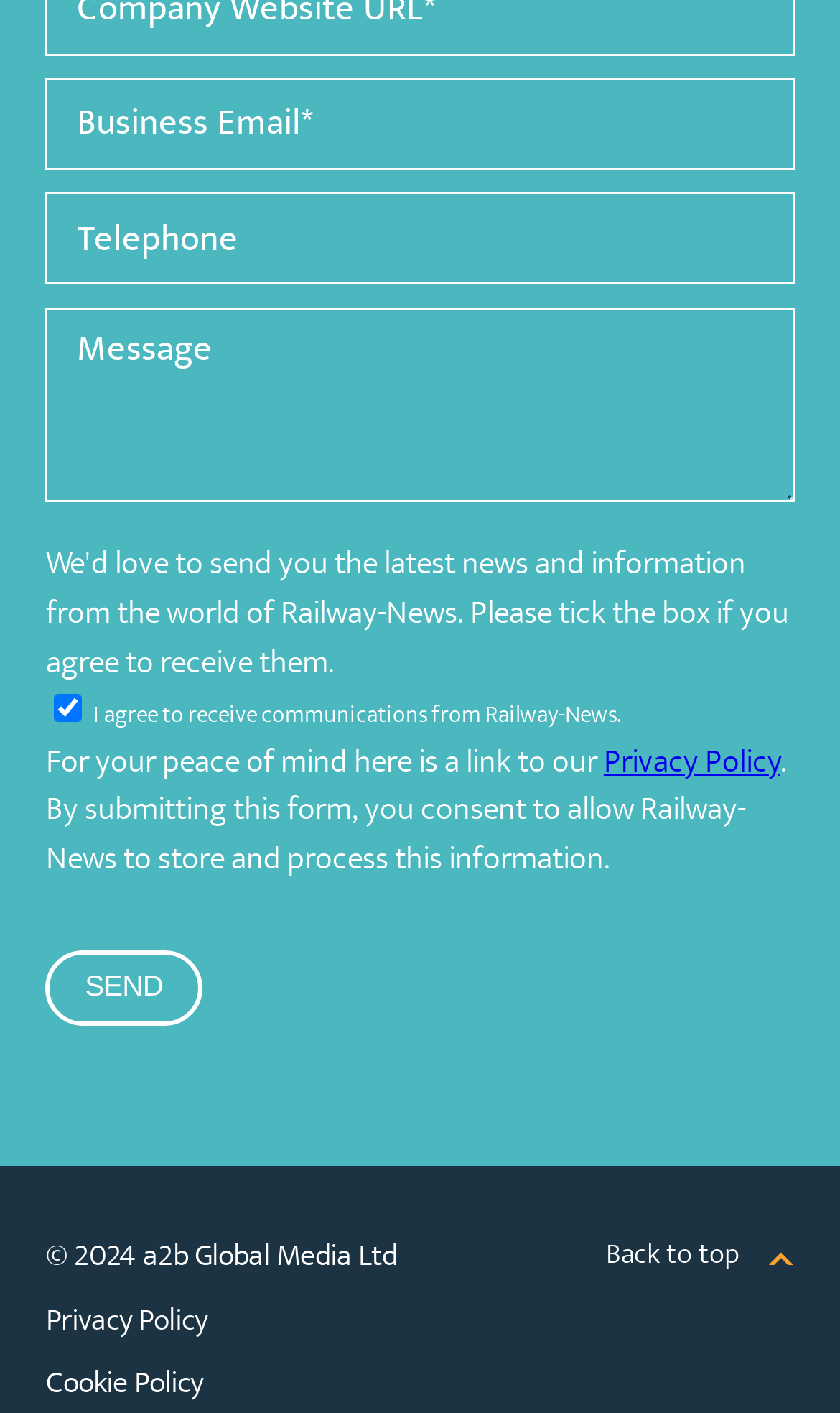Please determine the bounding box coordinates of the area that needs to be clicked to complete this task: 'Click the Send button'. The coordinates must be four float numbers between 0 and 1, formatted as [left, top, right, bottom].

[0.055, 0.672, 0.24, 0.726]